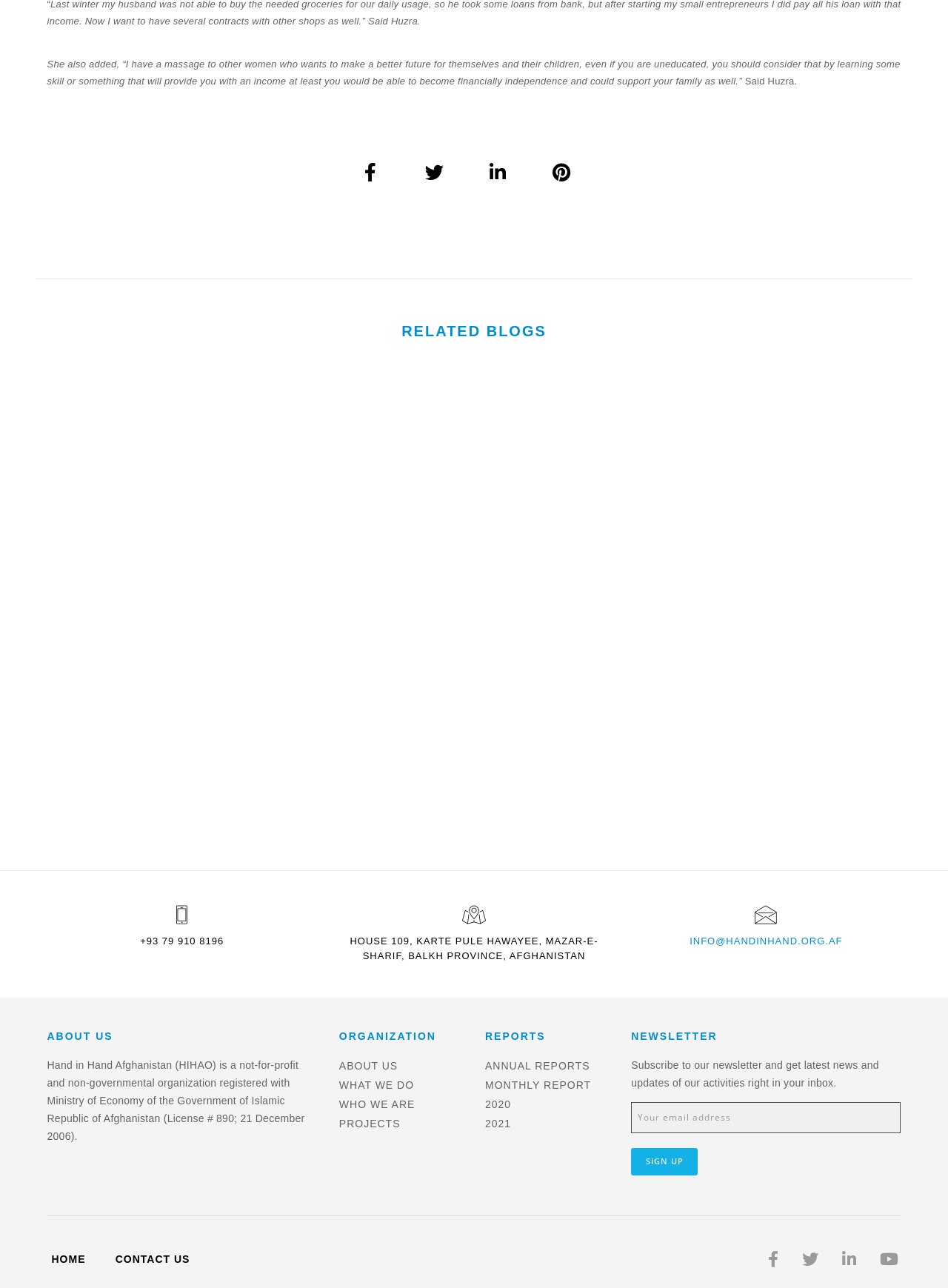Can you show the bounding box coordinates of the region to click on to complete the task described in the instruction: "Subscribe to the newsletter"?

[0.666, 0.822, 0.927, 0.845]